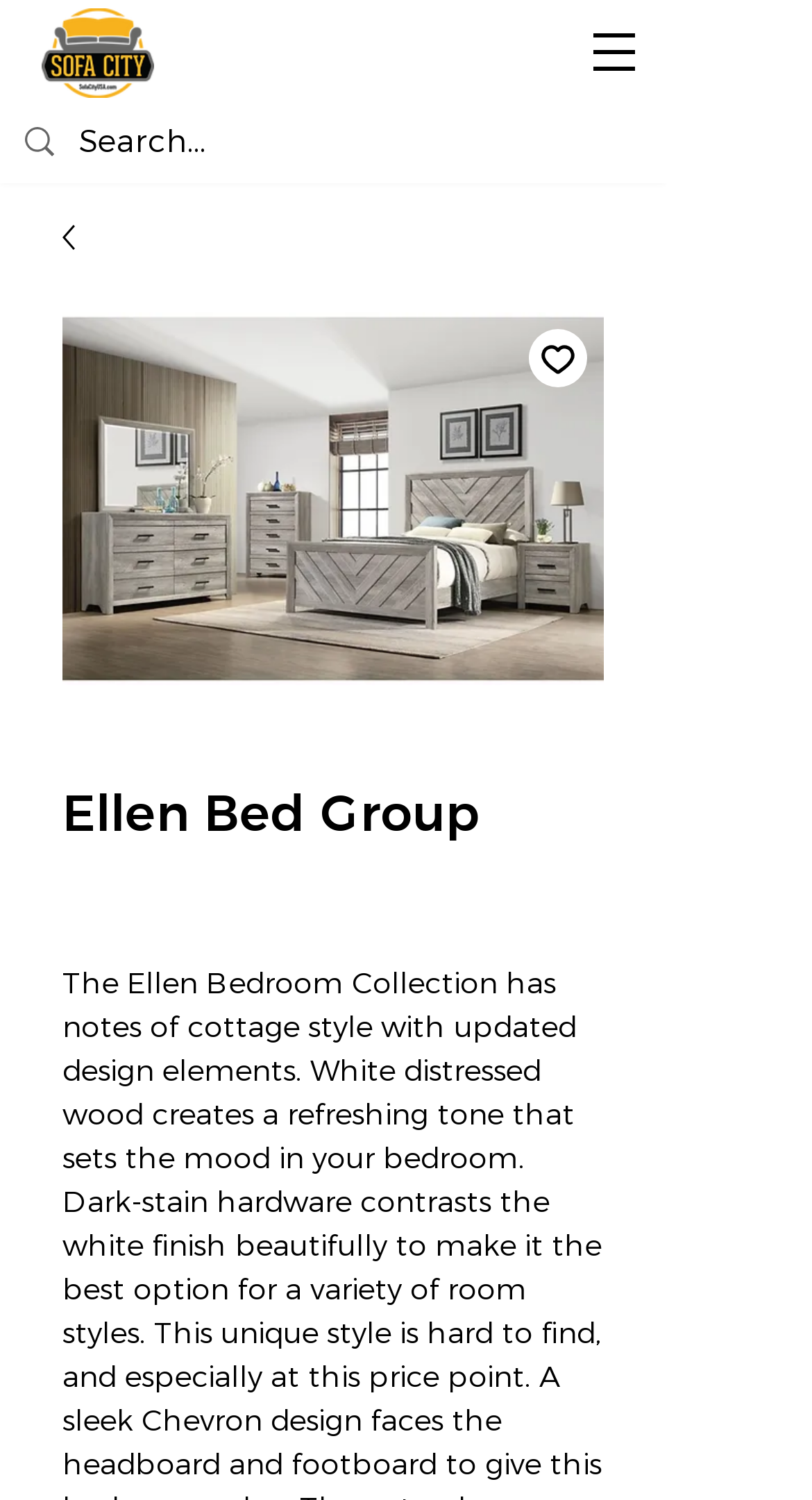What is the search box placeholder text?
Please provide a comprehensive and detailed answer to the question.

I found the answer by looking at the search box element, which has a placeholder text 'Search...', indicating that it is a search box where users can input their search queries.